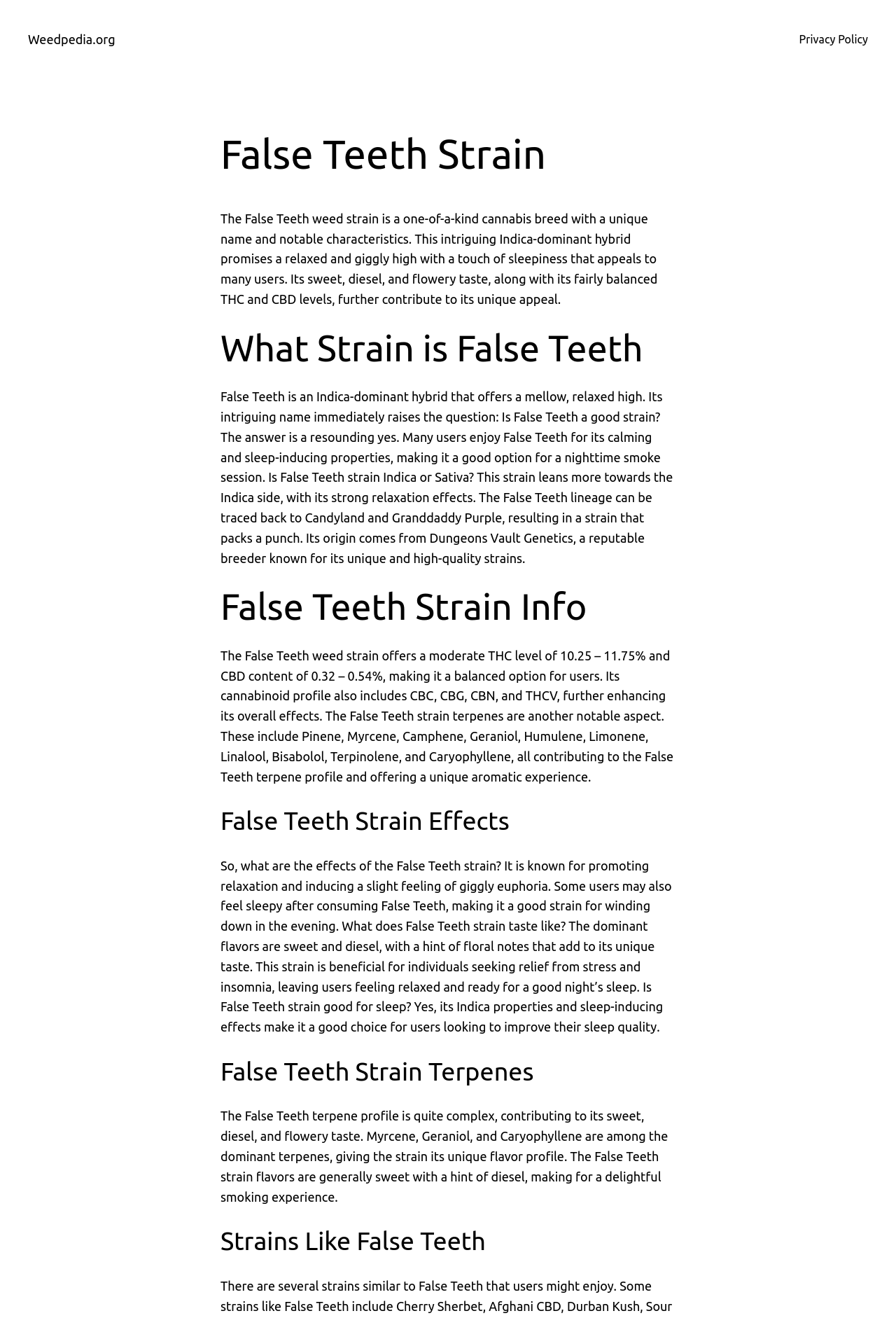Determine the bounding box coordinates in the format (top-left x, top-left y, bottom-right x, bottom-right y). Ensure all values are floating point numbers between 0 and 1. Identify the bounding box of the UI element described by: Privacy Policy

[0.892, 0.023, 0.969, 0.037]